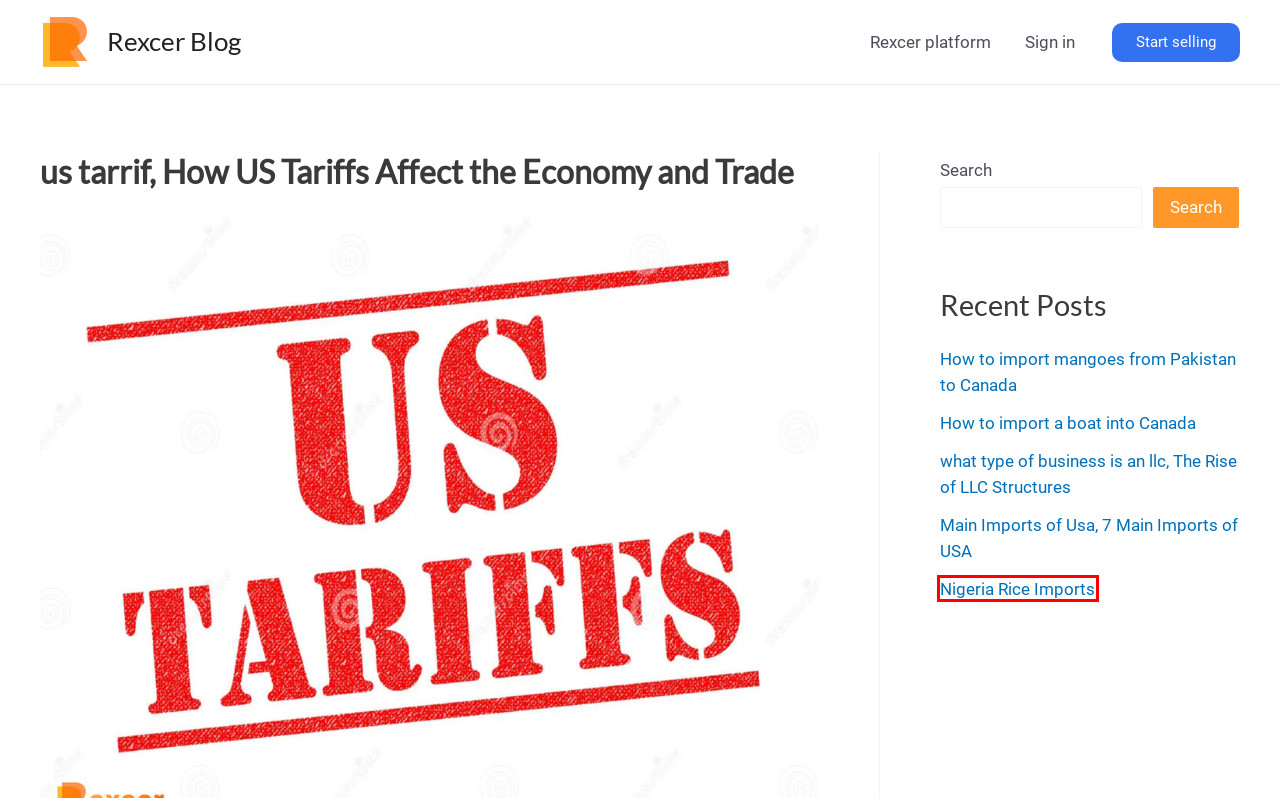Examine the screenshot of the webpage, noting the red bounding box around a UI element. Pick the webpage description that best matches the new page after the element in the red bounding box is clicked. Here are the candidates:
A. Main Imports of Usa, 7 Main Imports of USA
B. Nigeria Rice Imports
C. 7 steps how to import a boat from usa to canada
D. Rexcer - Manufacturers and Suppliers from the online B2B marketplace
E. How to import mangoes from Pakistan to Canada , 6 critical points
F. Rexcer Blog - Online B2B Marketplace
G. what type of business is an llc, The Rise of LLC Structures
H. How to import a boat into Canada ,5 important steps to follow

B